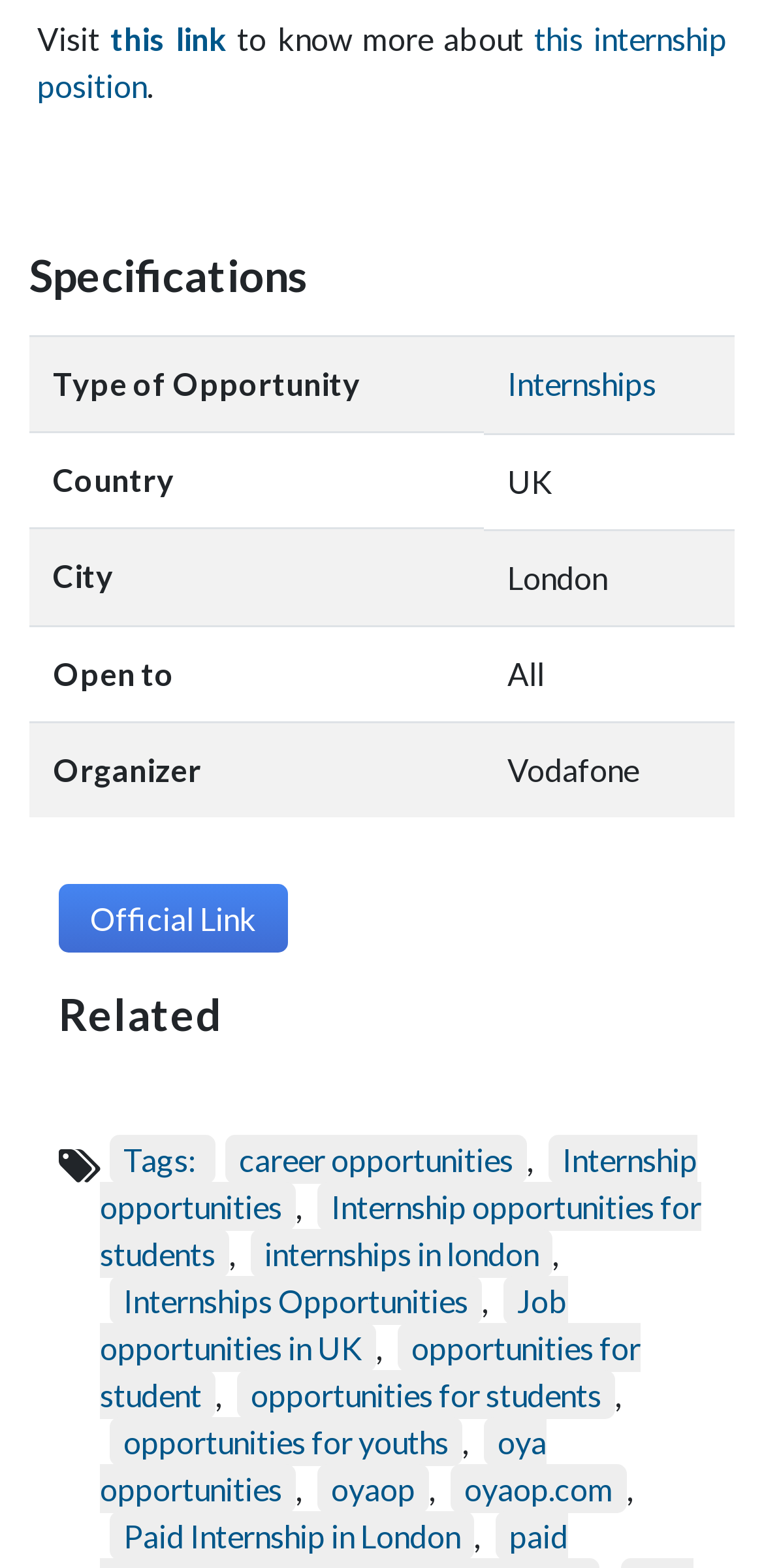Using the information in the image, give a comprehensive answer to the question: 
What is the country where the internship is available?

The answer can be found in the table under the 'Specifications' heading, where the 'Country' rowheader is paired with the gridcell 'UK'. This indicates that the internship is available in the UK.